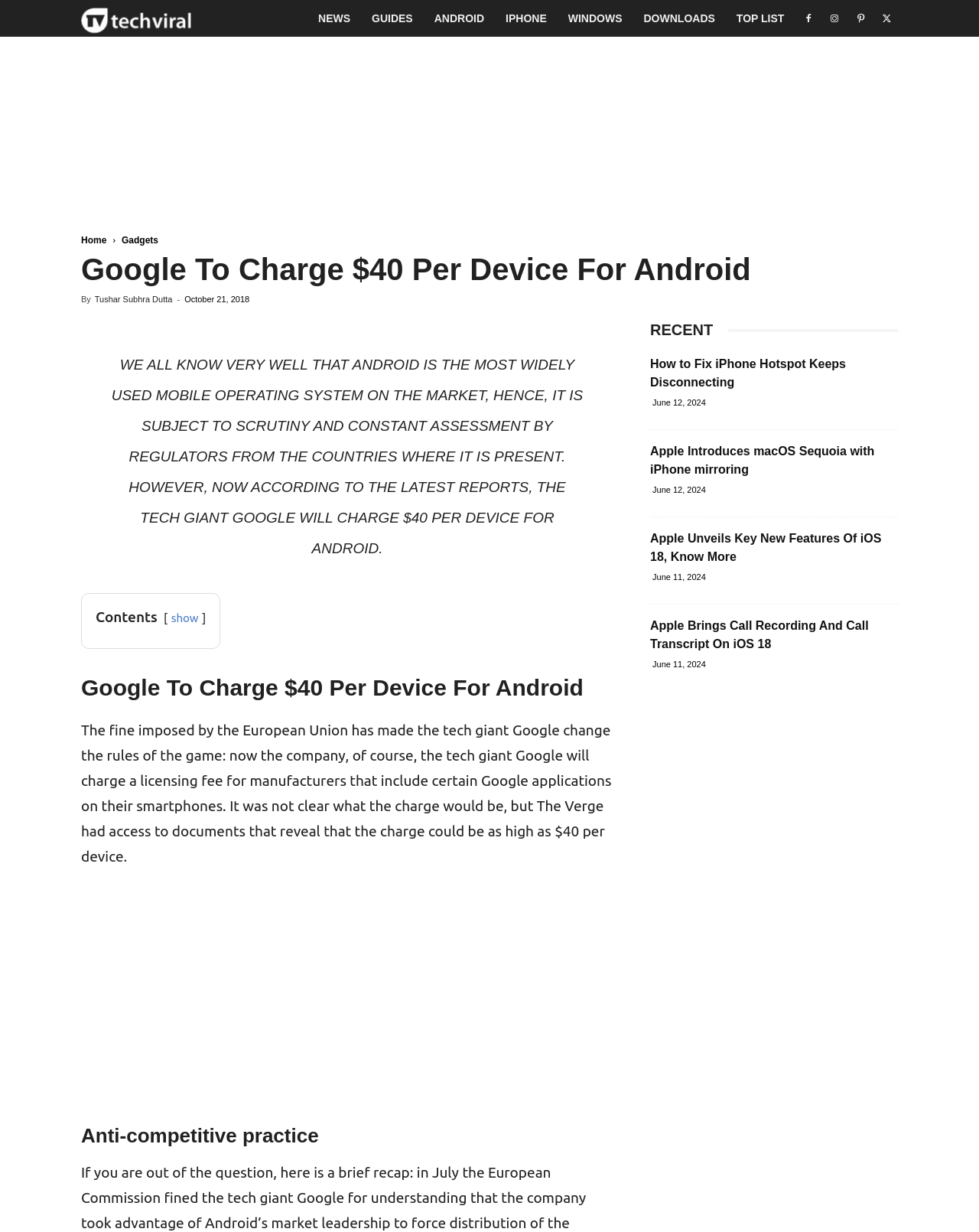Please identify the bounding box coordinates for the region that you need to click to follow this instruction: "Click the 'Home' link".

None